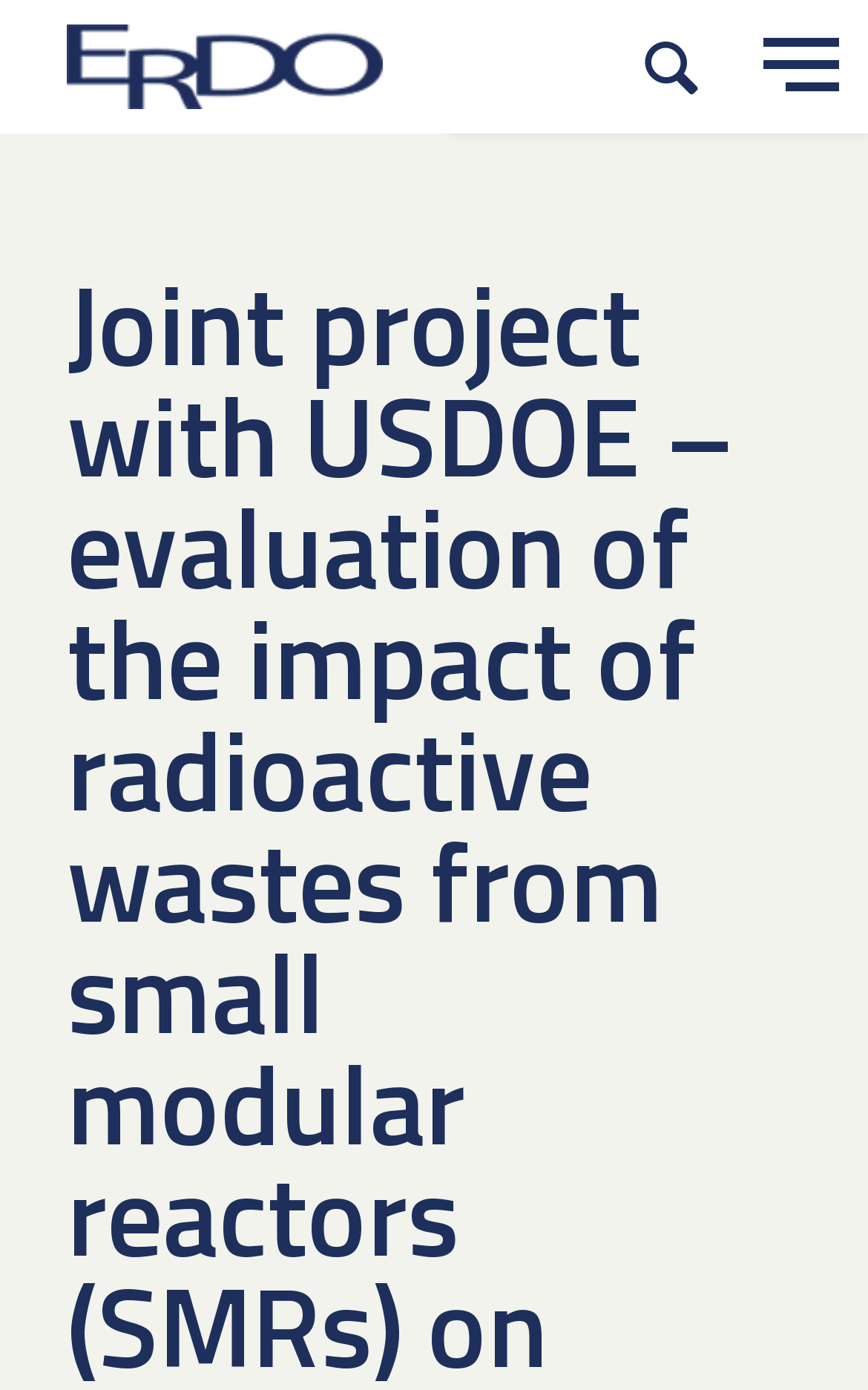What is the purpose of the button on the top right?
Refer to the image and respond with a one-word or short-phrase answer.

To show search window